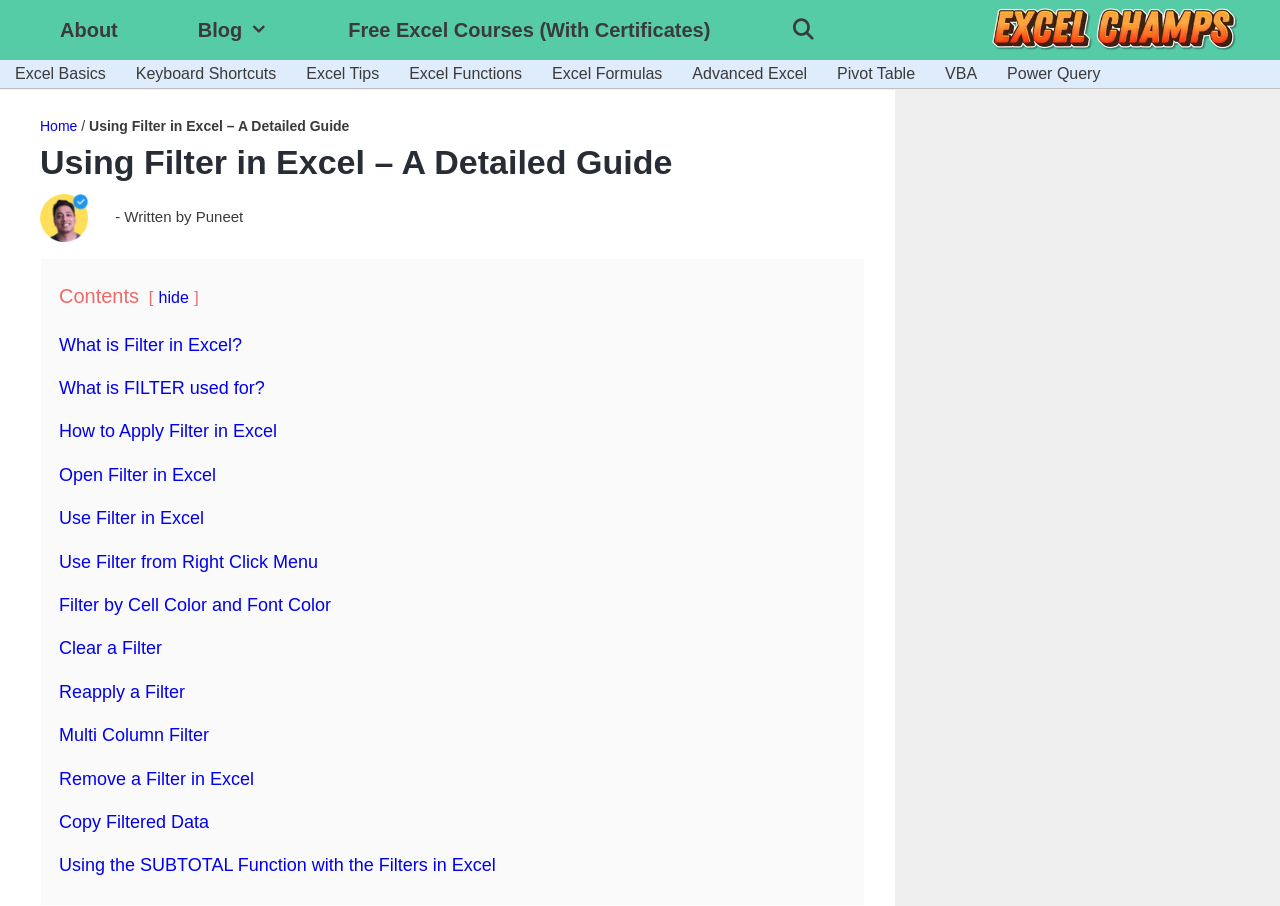Identify the bounding box for the UI element specified in this description: "About". The coordinates must be four float numbers between 0 and 1, formatted as [left, top, right, bottom].

[0.016, 0.006, 0.123, 0.061]